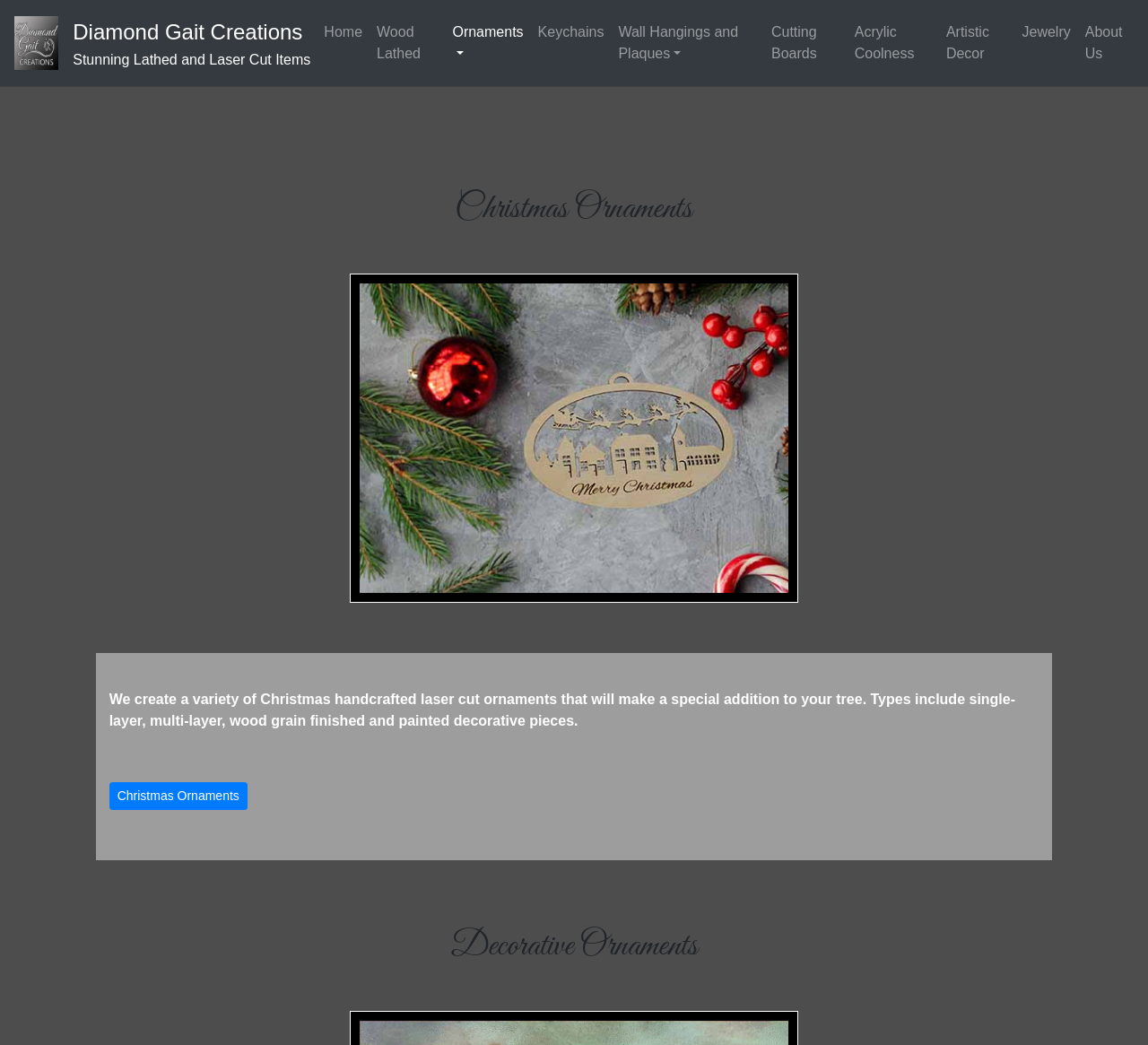Based on the provided description, "Acrylic Coolness", find the bounding box of the corresponding UI element in the screenshot.

[0.738, 0.014, 0.818, 0.069]